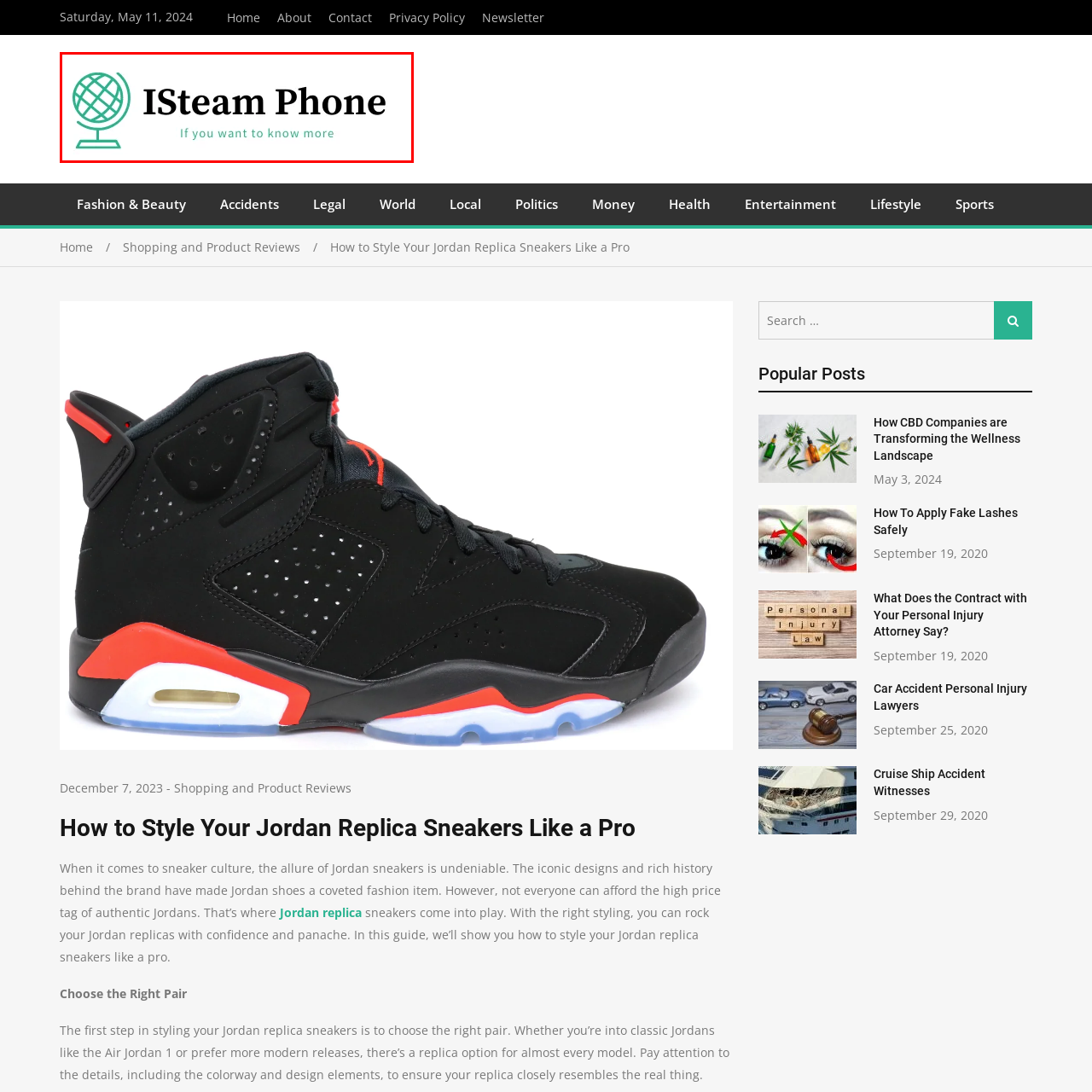What does the globe with a grid pattern symbolize?
Observe the image highlighted by the red bounding box and answer the question comprehensively.

The stylized graphic of a globe with a grid pattern is mentioned to symbolize global connection and technology, which is in line with the website's focus on innovative products and trends.